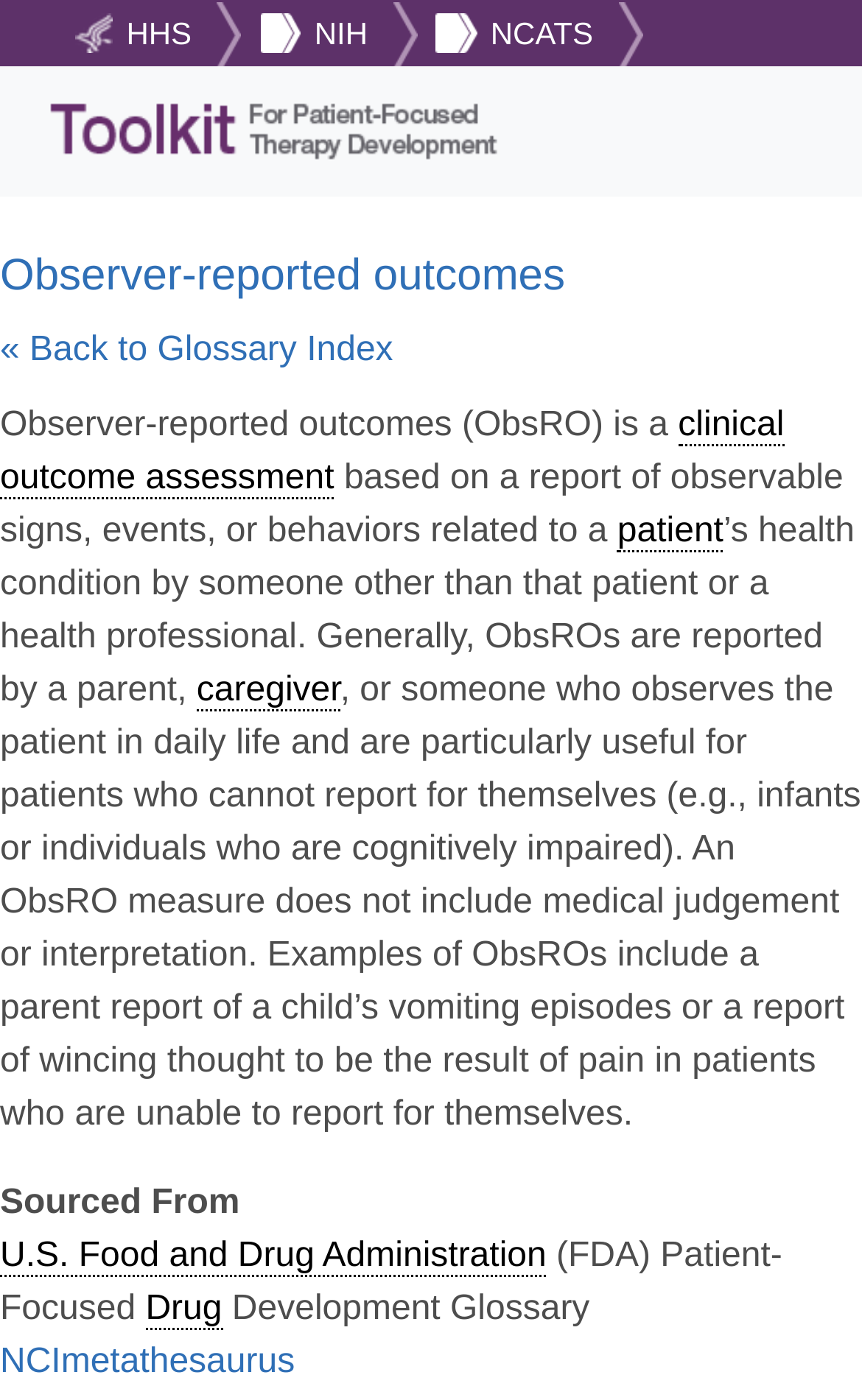Elaborate on the different components and information displayed on the webpage.

The webpage is about Observer-reported outcomes (ObsRO), a clinical outcome assessment. At the top left, there are three links to HHS, NIH, and NCATS. Below these links, there is a navigation bar with a "Home" link and a "Toggle navigation" button. 

The main content of the page is divided into sections. The first section has a heading "Observer-reported outcomes" and a link to go back to the Glossary Index. Below this, there is a paragraph of text that explains what ObsRO is, including a report of observable signs, events, or behaviors related to a patient's health condition by someone other than the patient or a health professional. This paragraph contains several links to related terms, such as "clinical outcome assessment", "patient", "caregiver", and "Drug".

The second section is labeled "Sourced From" and contains a link to the U.S. Food and Drug Administration (FDA) Patient-Focused Drug Development Glossary, as well as a link to NCImetathesaurus.